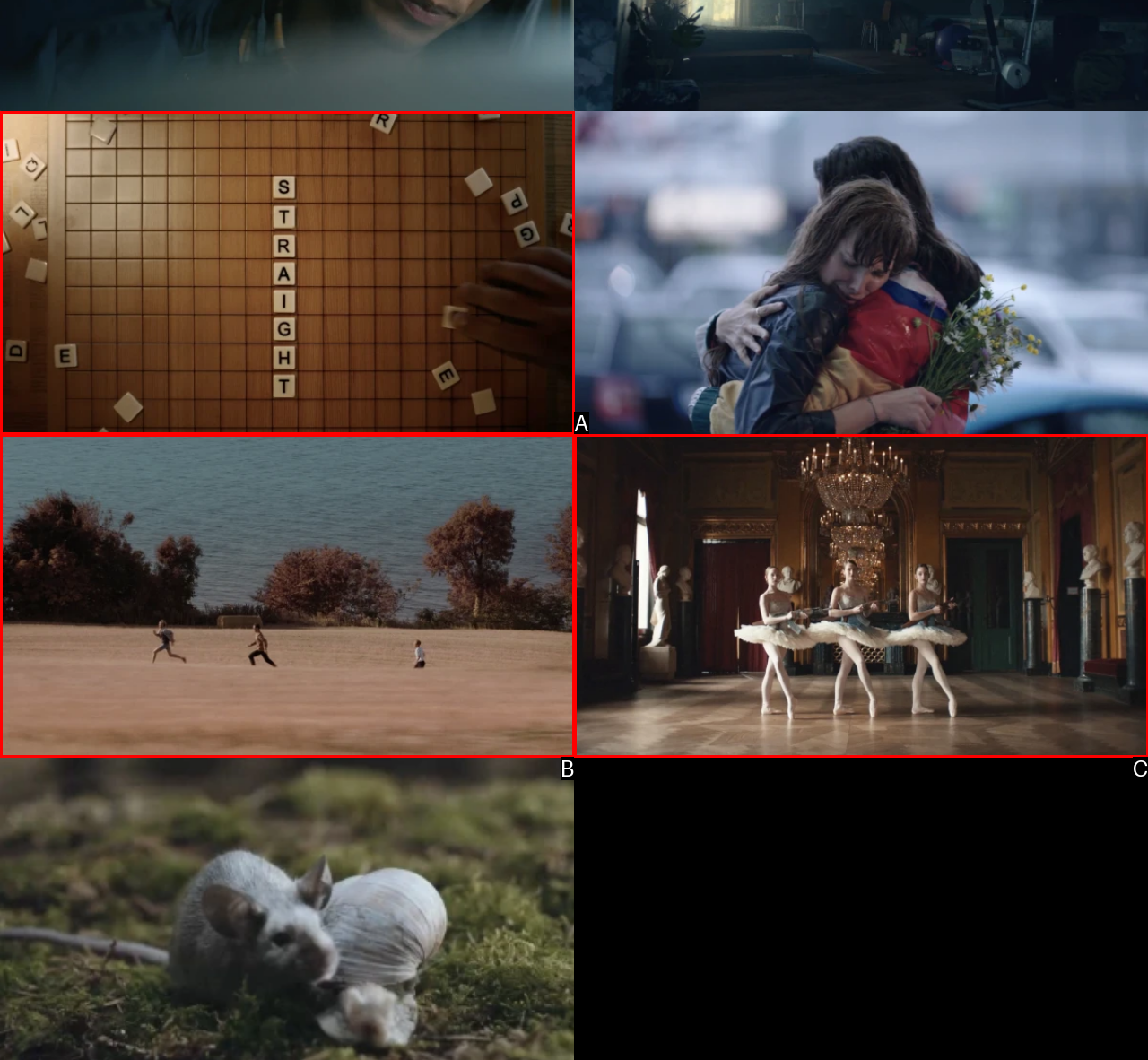Match the HTML element to the given description: Akvavit Come and Meet Me
Indicate the option by its letter.

B